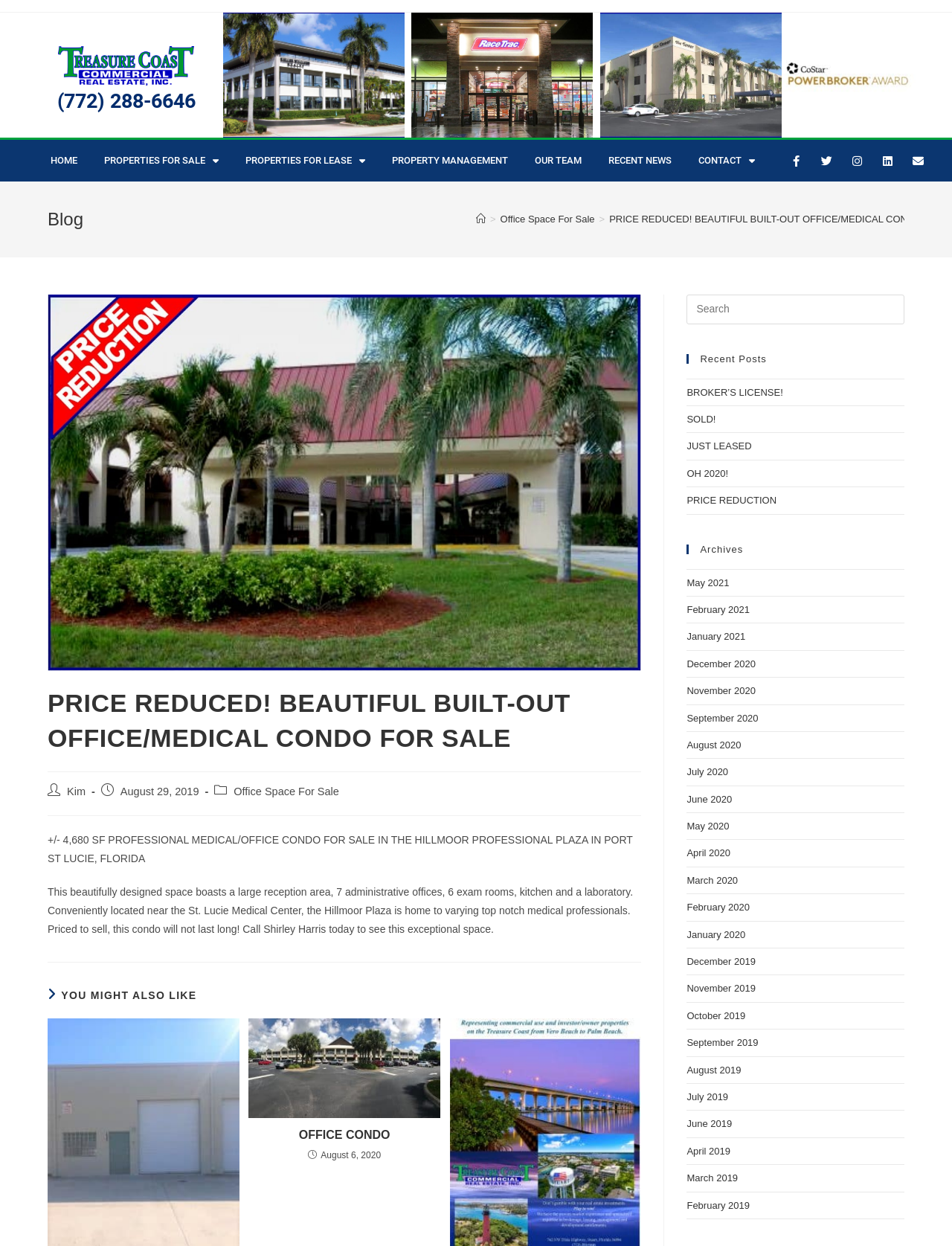Please specify the bounding box coordinates of the clickable region to carry out the following instruction: "Search this website". The coordinates should be four float numbers between 0 and 1, in the format [left, top, right, bottom].

[0.721, 0.236, 0.95, 0.26]